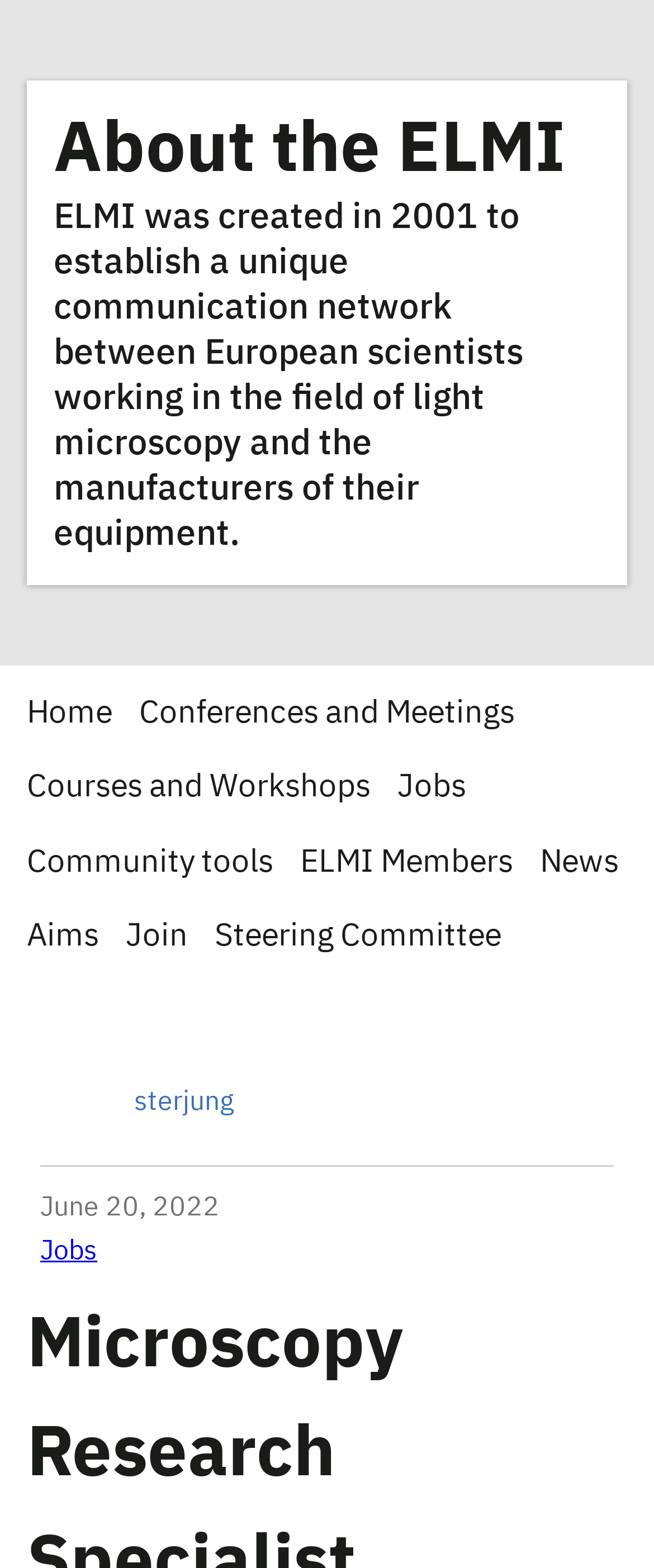Identify the bounding box coordinates for the region to click in order to carry out this instruction: "Go to Home". Provide the coordinates using four float numbers between 0 and 1, formatted as [left, top, right, bottom].

[0.041, 0.445, 0.172, 0.465]